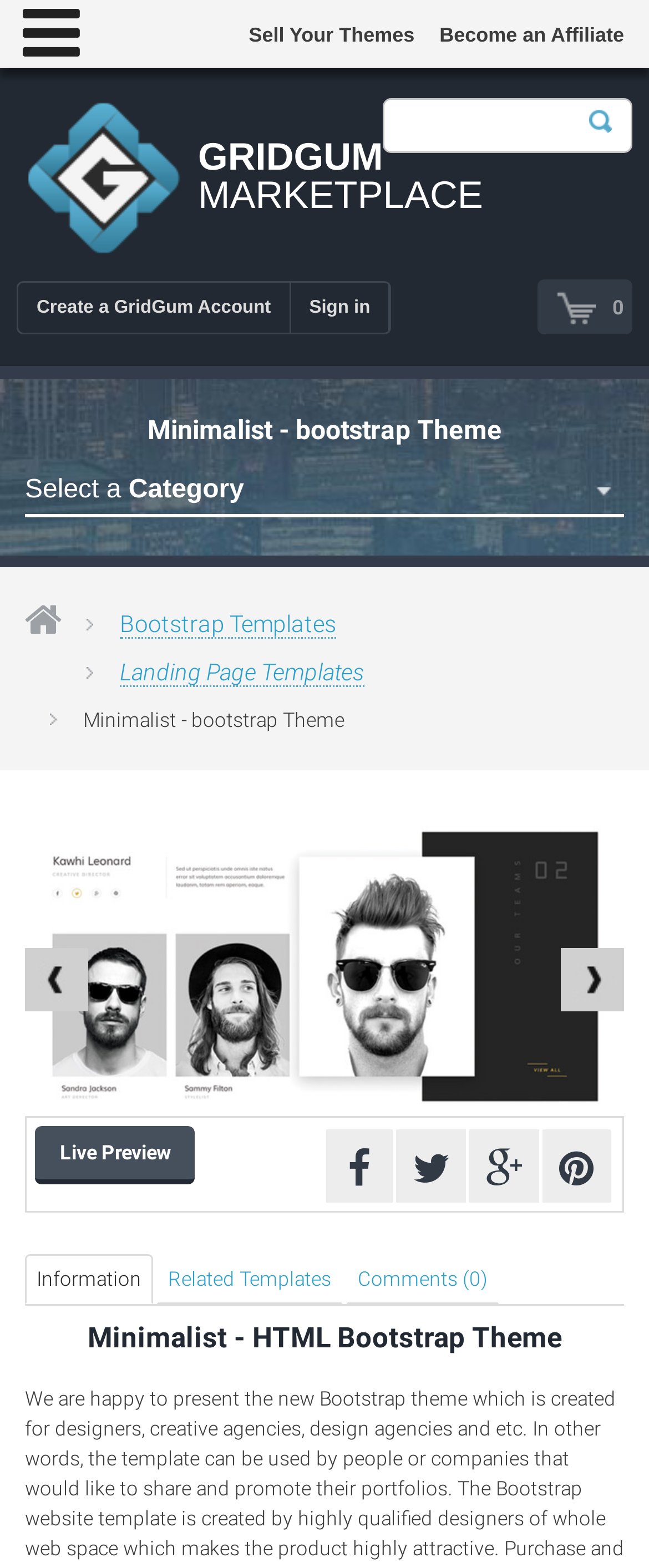Identify the bounding box coordinates of the section to be clicked to complete the task described by the following instruction: "View printed editions". The coordinates should be four float numbers between 0 and 1, formatted as [left, top, right, bottom].

None